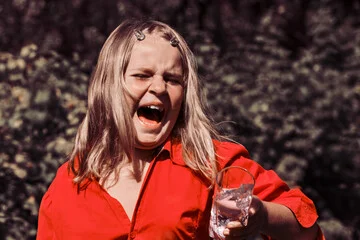Give a one-word or one-phrase response to the question:
What is the girl holding in one hand?

a glass of water